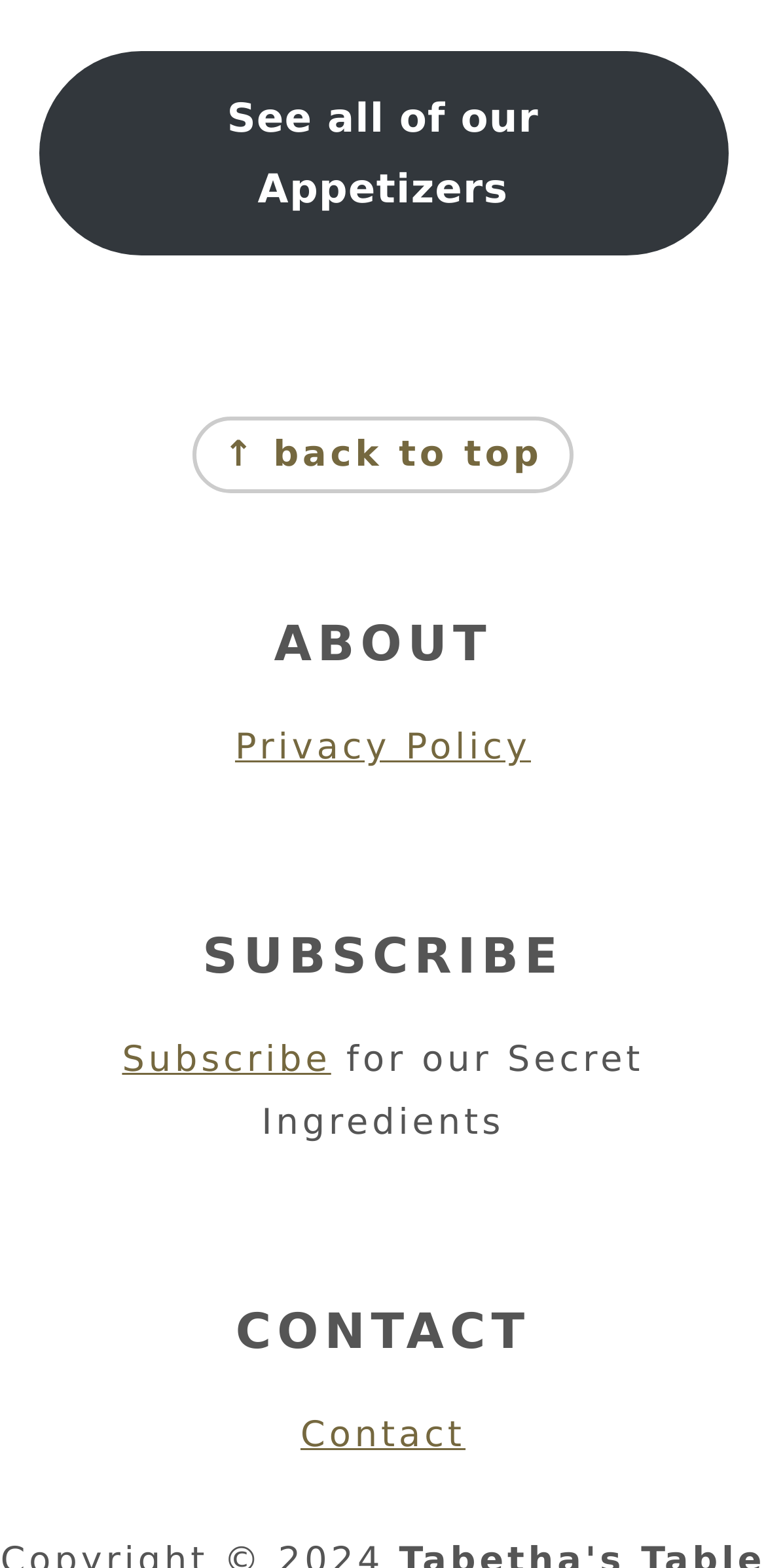How many sections are there?
Using the image as a reference, give an elaborate response to the question.

There are three headings on the webpage: 'ABOUT', 'SUBSCRIBE', and 'CONTACT', which indicate that there are three sections.